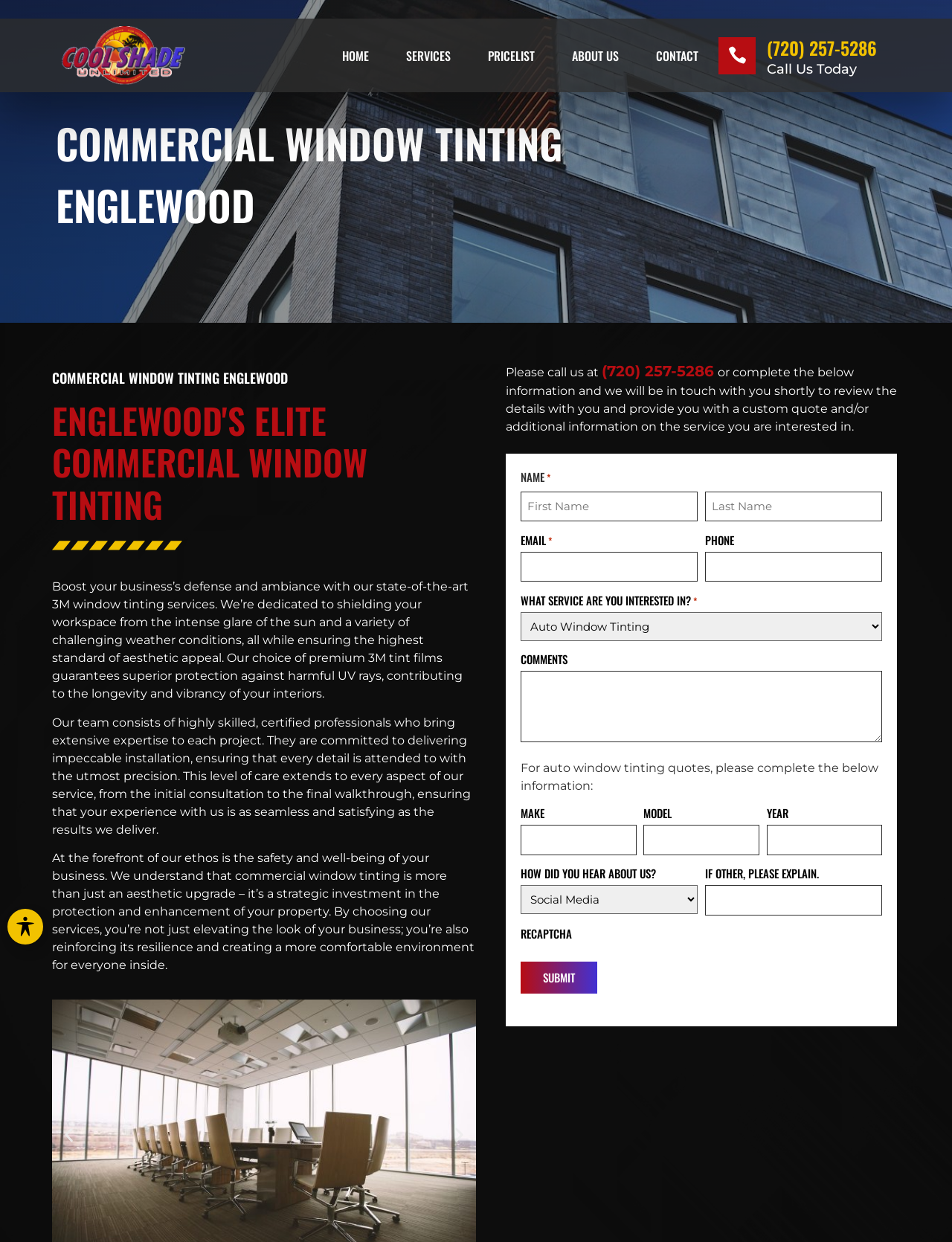Locate the bounding box coordinates of the clickable region to complete the following instruction: "Click the Submit button."

[0.547, 0.774, 0.627, 0.8]